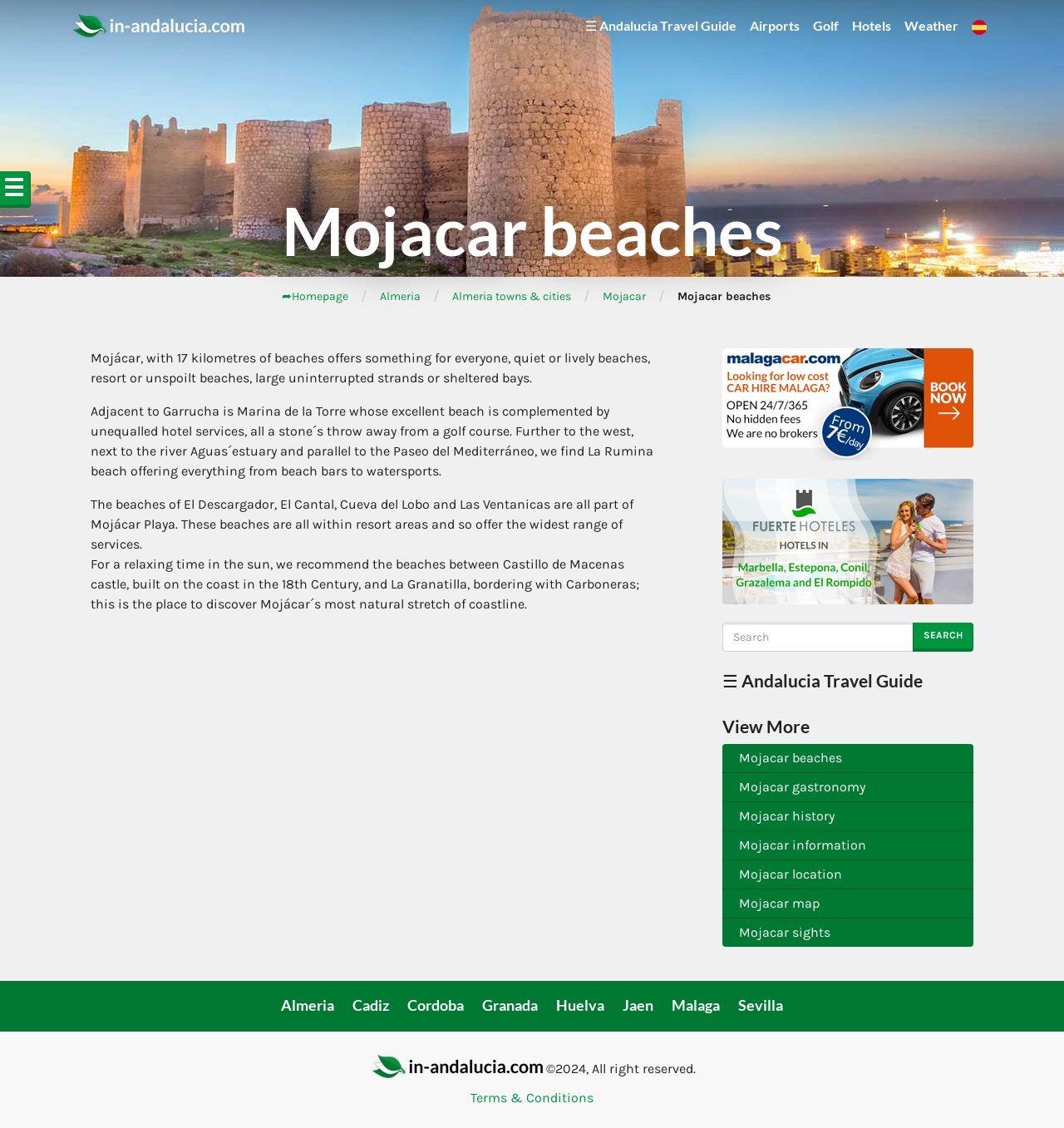How many kilometres of beaches does Mojacar have? Using the information from the screenshot, answer with a single word or phrase.

17